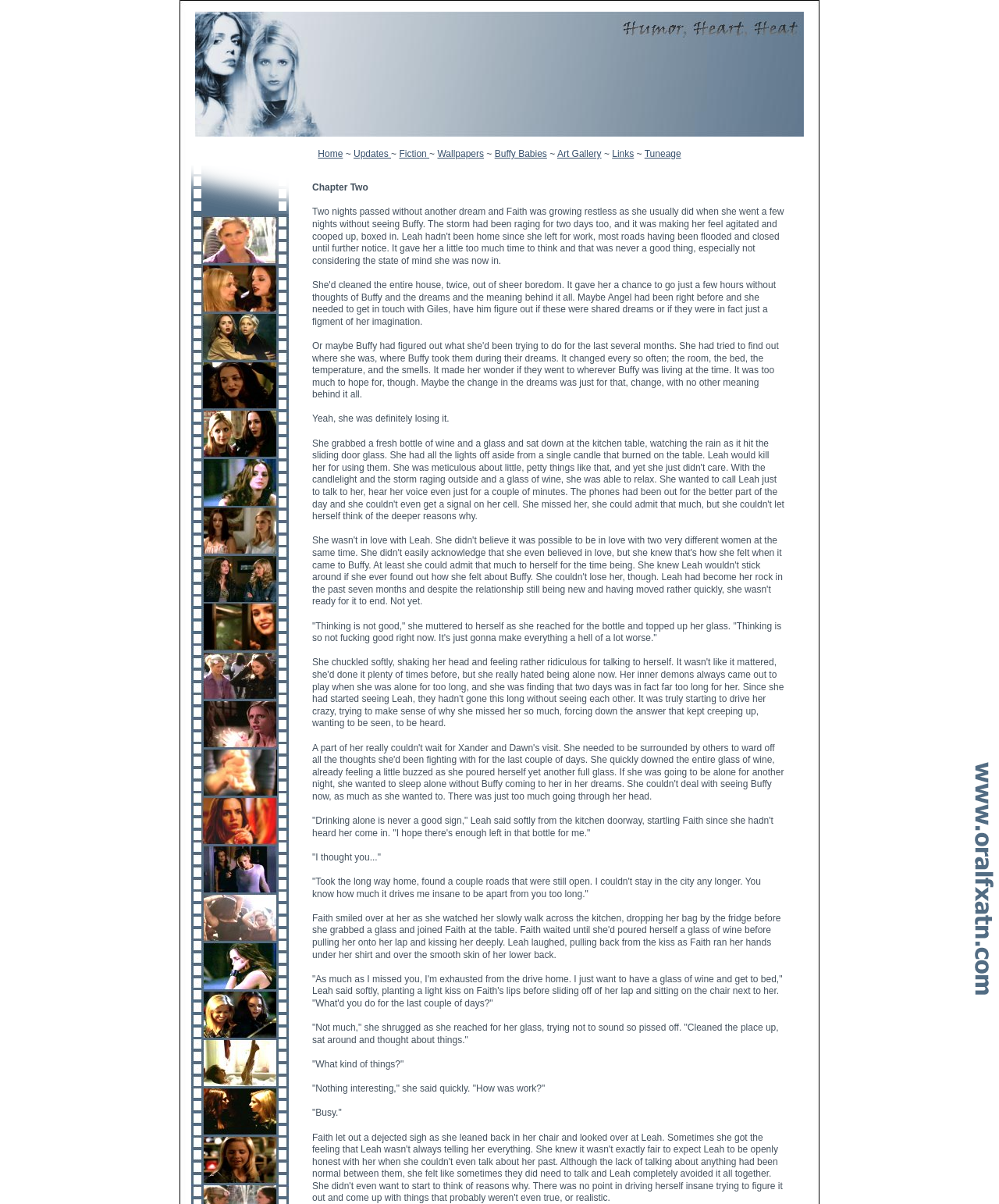Given the description of the UI element: "Art Gallery", predict the bounding box coordinates in the form of [left, top, right, bottom], with each value being a float between 0 and 1.

[0.558, 0.123, 0.602, 0.132]